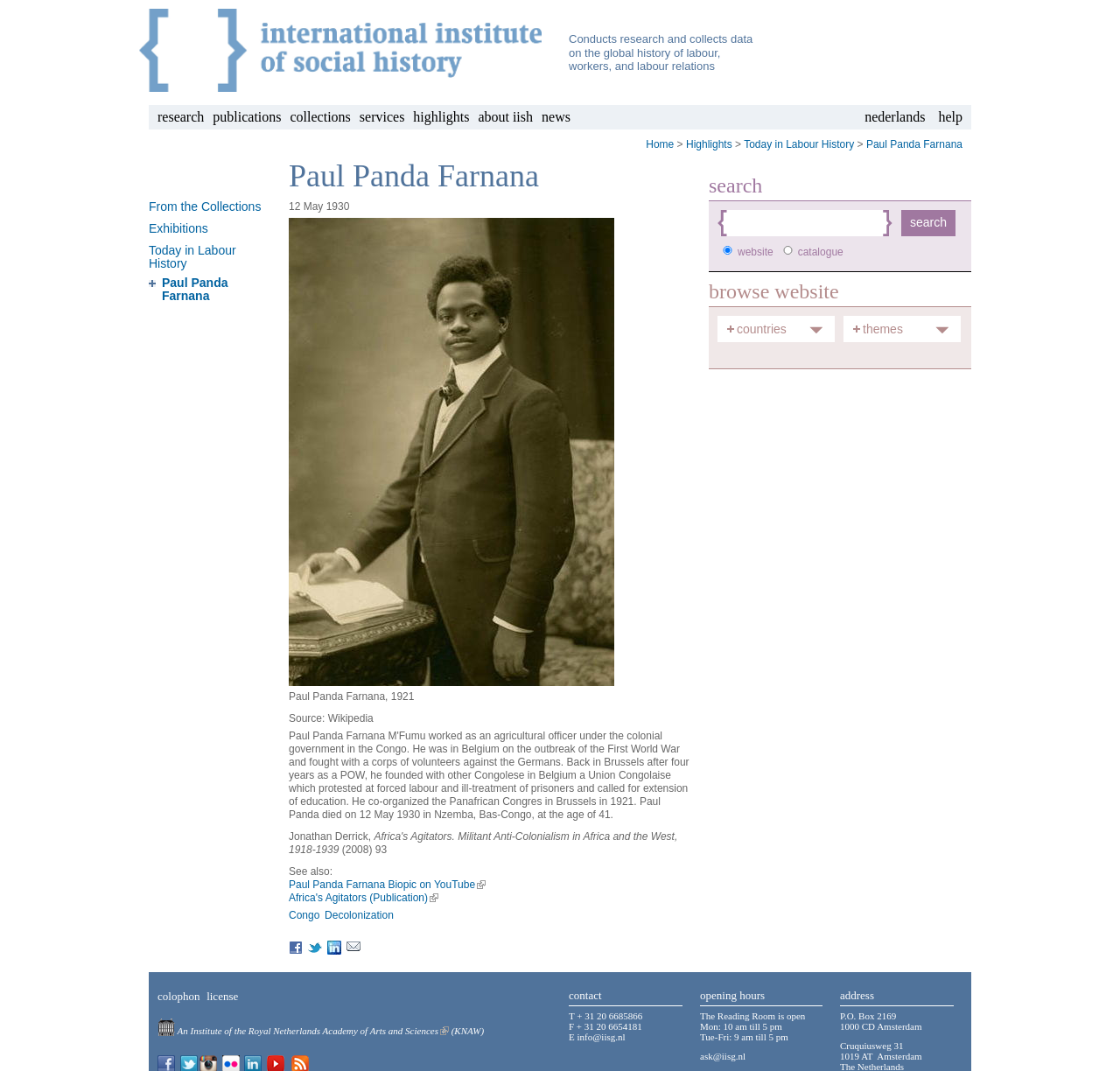Based on the provided description, "Decolonization", find the bounding box of the corresponding UI element in the screenshot.

[0.29, 0.849, 0.351, 0.86]